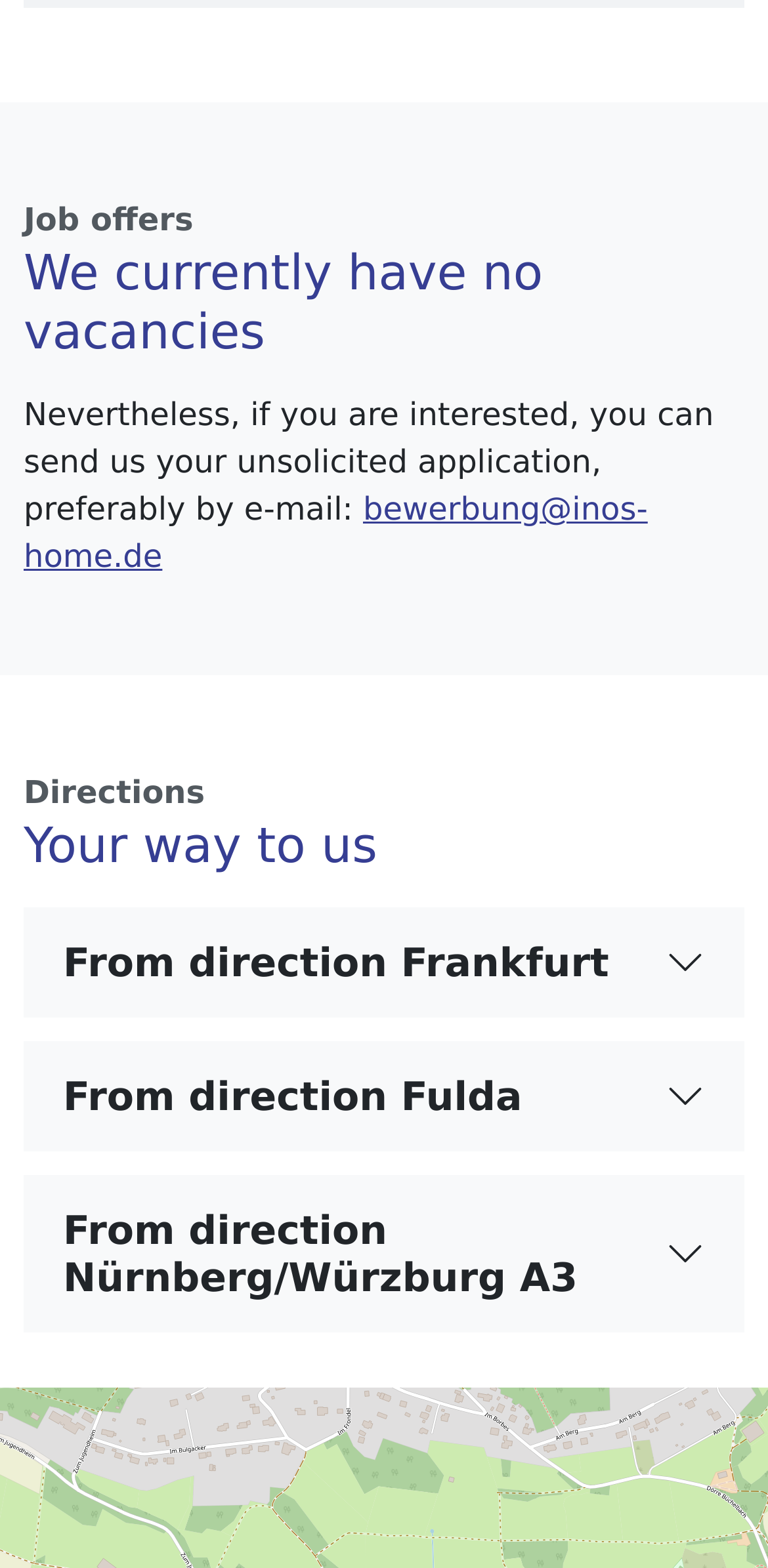What are the directions provided on the webpage?
Answer with a single word or phrase, using the screenshot for reference.

From three directions